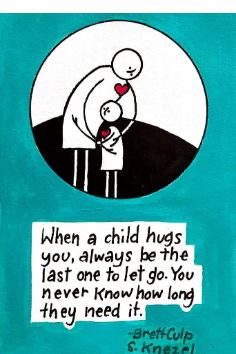What is the main theme of the illustration?
Answer the question in as much detail as possible.

The caption explains that the image highlights the significance of emotional support in childhood, depicting a nurturing adult figure embracing a child, symbolizing love and reassurance.